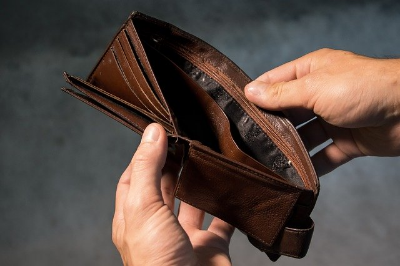Offer a comprehensive description of the image.

The image depicts a person holding an empty brown wallet, suggesting a state of financial struggle or a lack of funds. The open wallet shows its interior, emphasizing the absence of cash or cards, which can evoke feelings associated with financial stress or the need for better money management. This image resonates with the surrounding context of financial advice, highlighting the importance of budgeting, saving, and managing expenses effectively to avoid situations of monetary shortfall. It serves as a stark reminder of the challenges many face when trying to maintain financial stability.